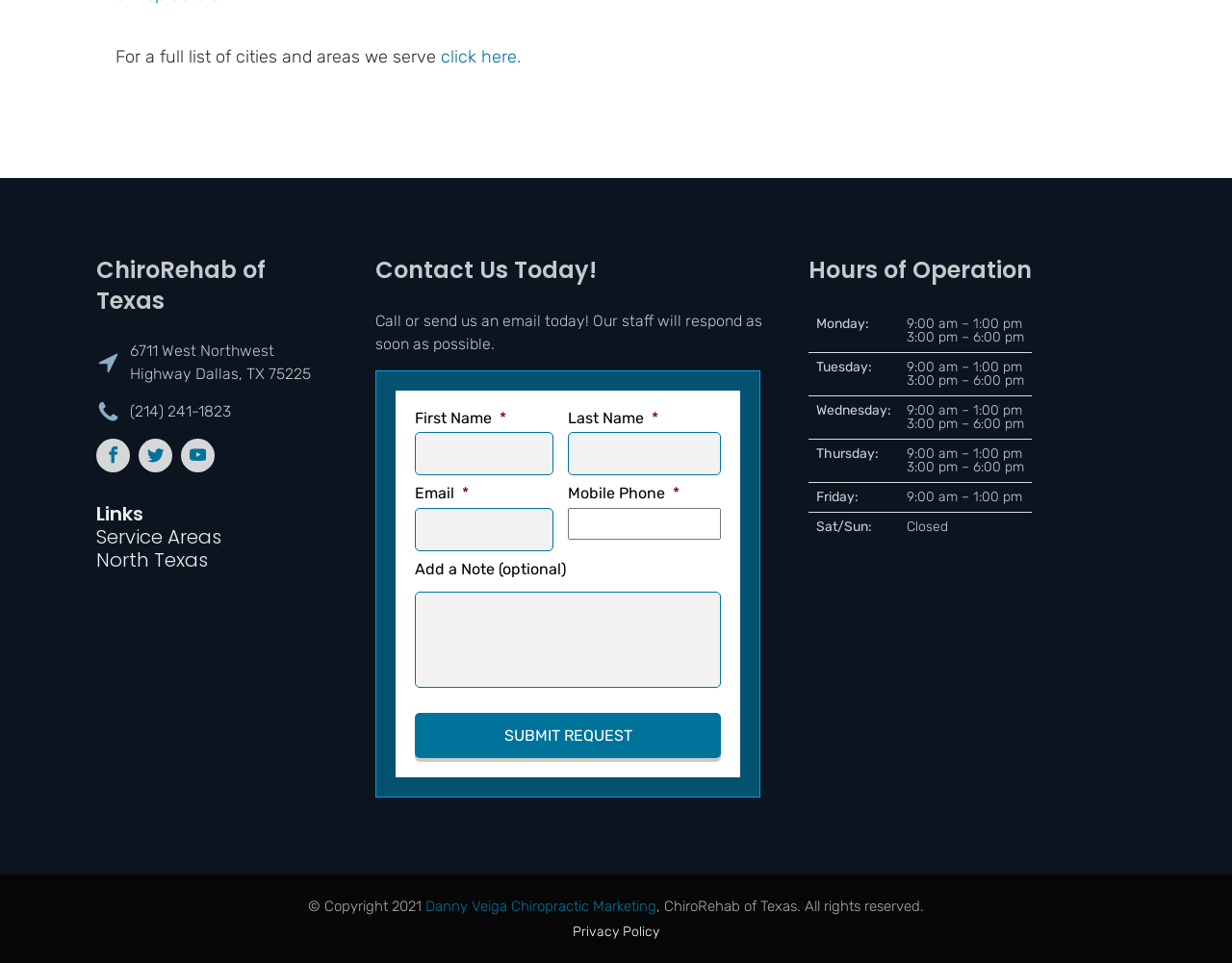What is the name of the chiropractic clinic?
Analyze the image and deliver a detailed answer to the question.

The name of the chiropractic clinic can be found in the heading element with the text 'ChiroRehab of Texas' at the top of the webpage.